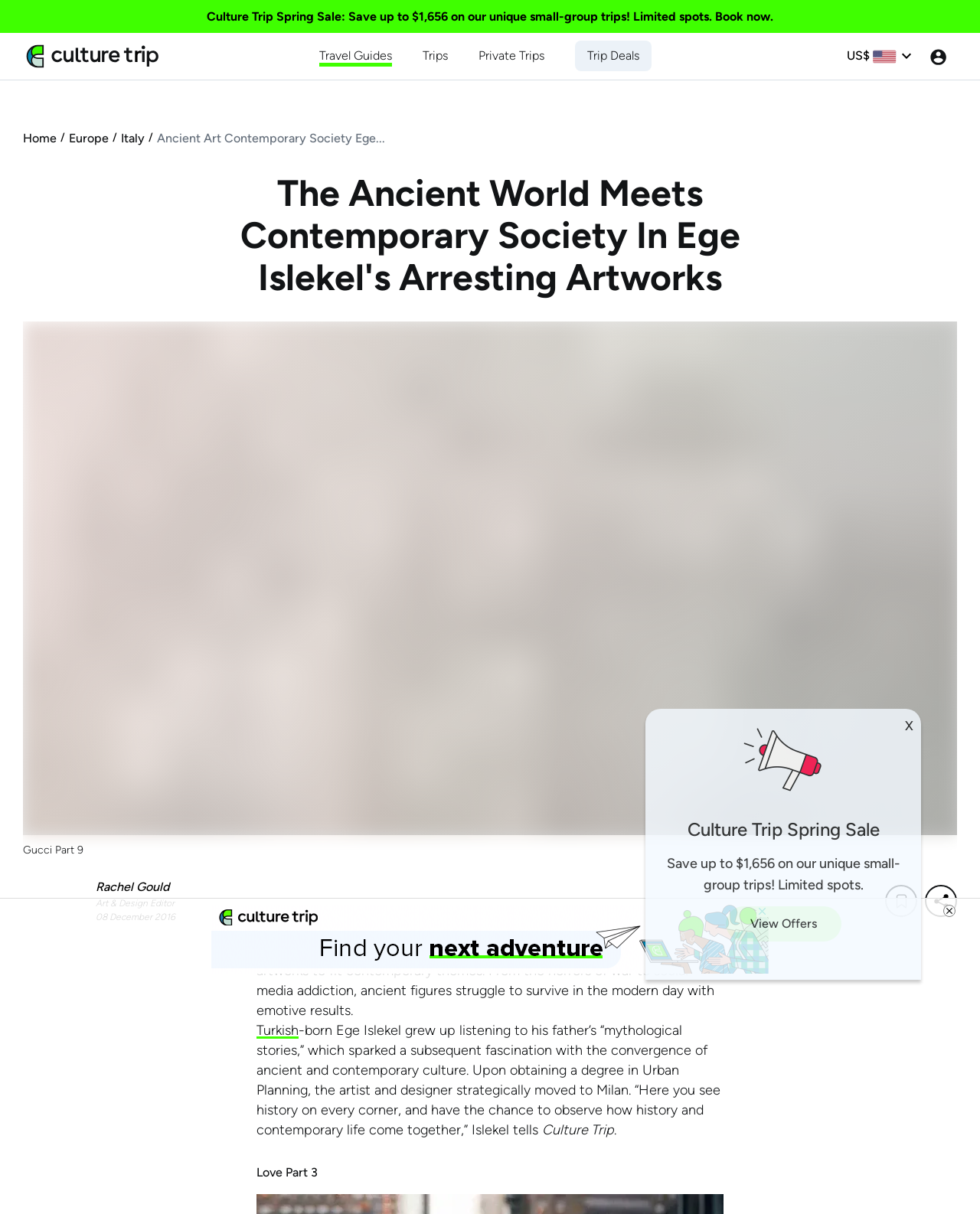Summarize the webpage with intricate details.

The webpage is about Milan-based artist and interior designer Ege Islekel's artworks, which reimagine ancient figures in modern-day scenarios. At the top of the page, there is a navigation menu with links to "Culture Trip Spring Sale", "Travel Guides", "Trips", "Private Trips", and "Trip Deals". Below this menu, there is a logo of Culture Trip, accompanied by a link to "US$" and a currency icon.

The main content of the page is divided into sections. The first section features a large image, "Gucci Part 9", with a figcaption below it. Above the image, there is a heading that reads "The Ancient World Meets Contemporary Society In Ege Islekel's Arresting Artworks". Below the image, there is a section with a link to the author, Rachel Gould, and her title, "Art & Design Editor". The date "08 December 2016" is also displayed in this section.

The next section is a long paragraph that describes Ege Islekel's artworks, which re-appropriate classical artworks to fit contemporary themes. The paragraph mentions that Islekel grew up listening to mythological stories and became fascinated with the convergence of ancient and contemporary culture. There is a link to "Turkish" in this section.

Below this paragraph, there is a heading that reads "Culture Trip Spring Sale", followed by a subheading that describes the sale. There is a link to "View Offers" in this section. To the right of this section, there is an advertisement iframe, accompanied by a "close-ad" image.

At the bottom of the page, there is a section with a heading that reads "Love Part 3". There is also a button with the text "Name" at the bottom right corner of the page.